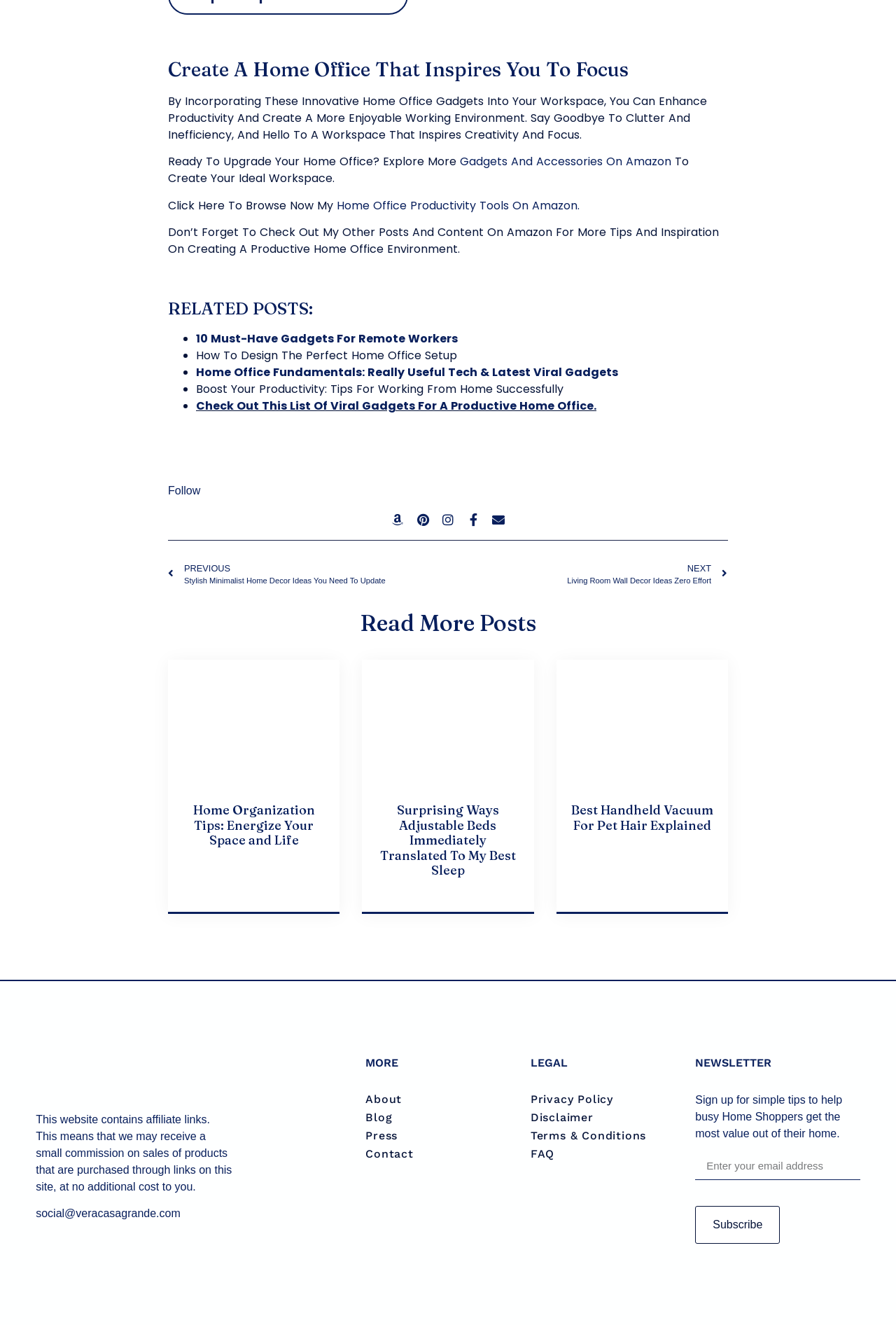Please specify the bounding box coordinates of the area that should be clicked to accomplish the following instruction: "Explore '10 Must-Have Gadgets For Remote Workers'". The coordinates should consist of four float numbers between 0 and 1, i.e., [left, top, right, bottom].

[0.219, 0.25, 0.511, 0.262]